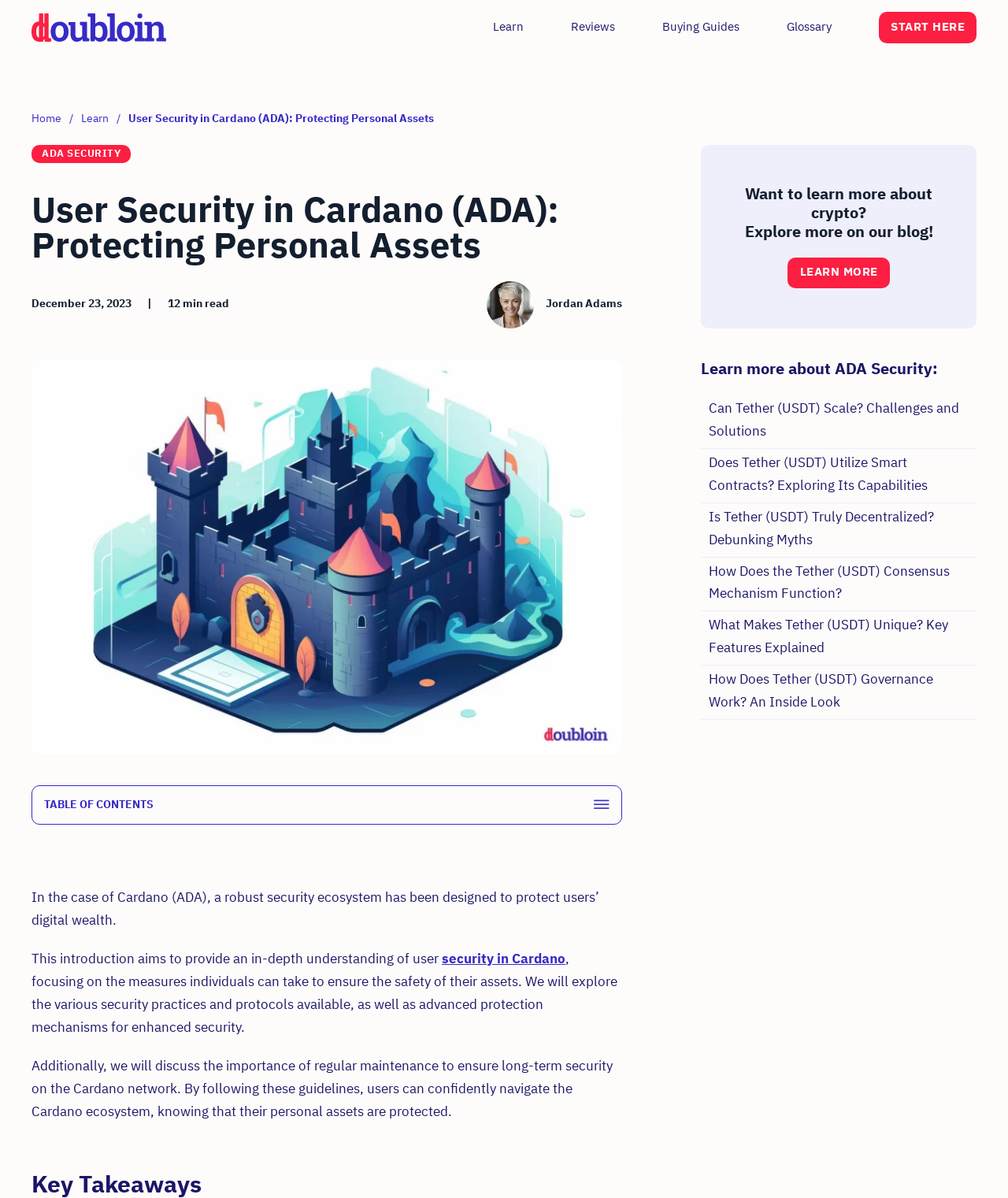What is the topic of the illustration in the webpage?
Respond to the question with a single word or phrase according to the image.

User security